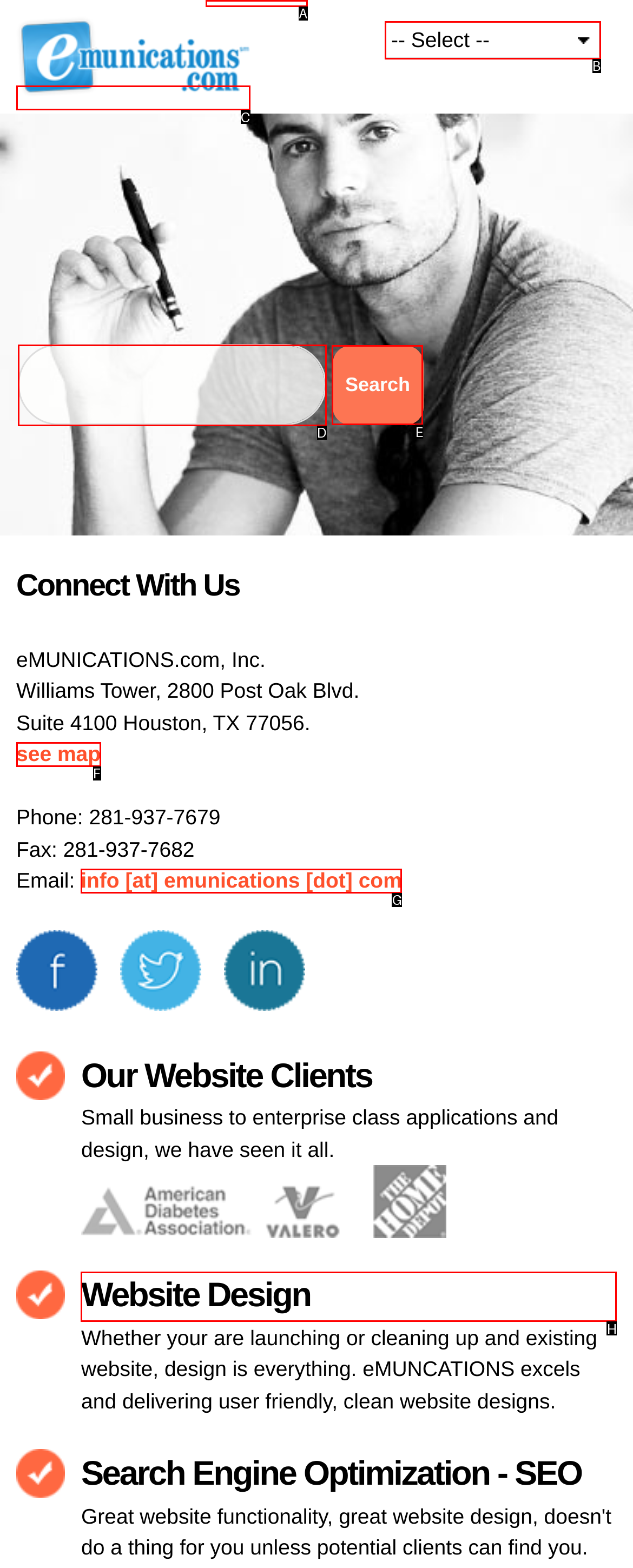Select the HTML element that needs to be clicked to perform the task: Learn about website design. Reply with the letter of the chosen option.

H